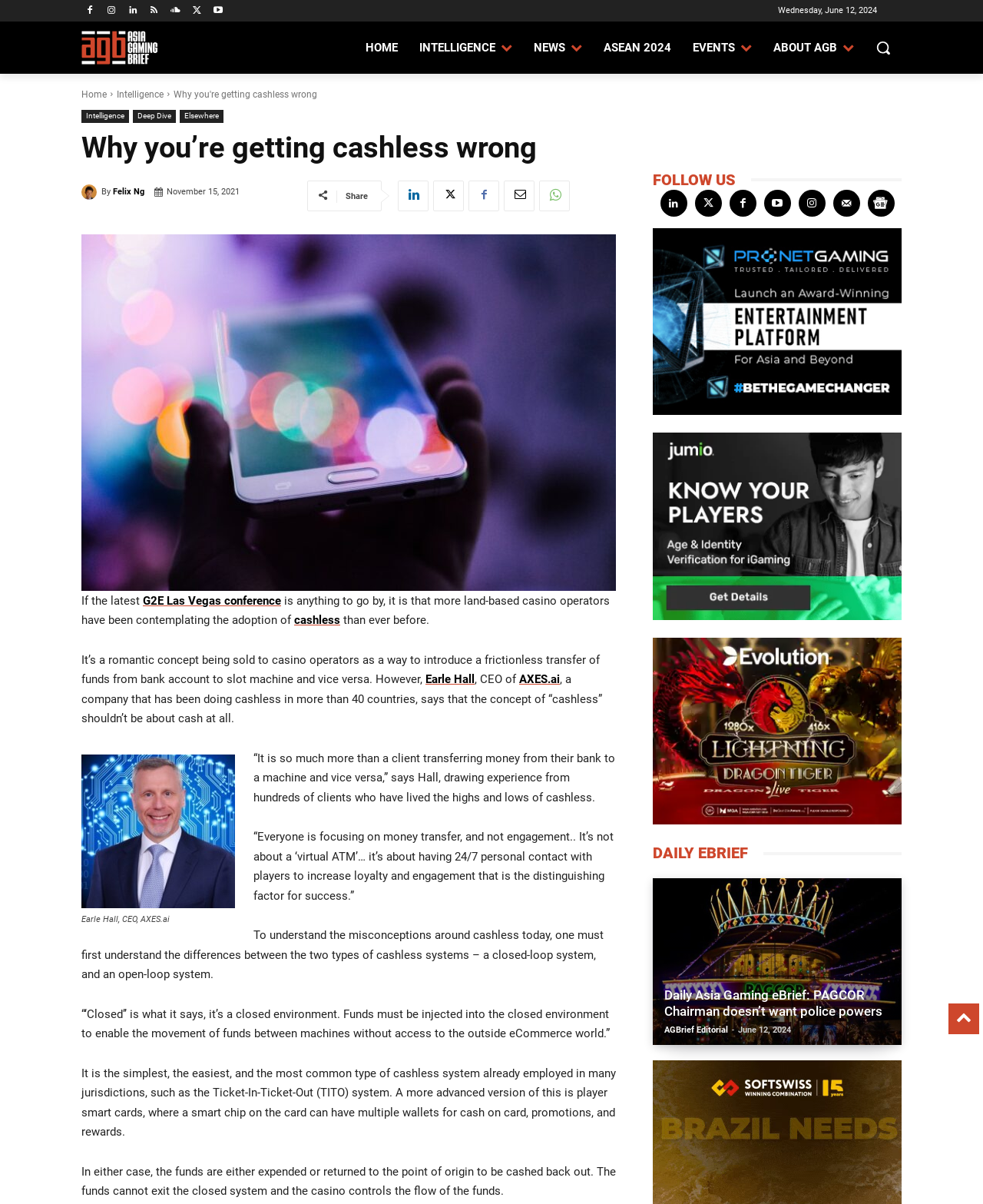Analyze the image and provide a detailed answer to the question: What is the company mentioned in the article?

I found the company mentioned in the article by reading the text 'Earle Hall, CEO of AXES.ai' which is located in the middle of the article.